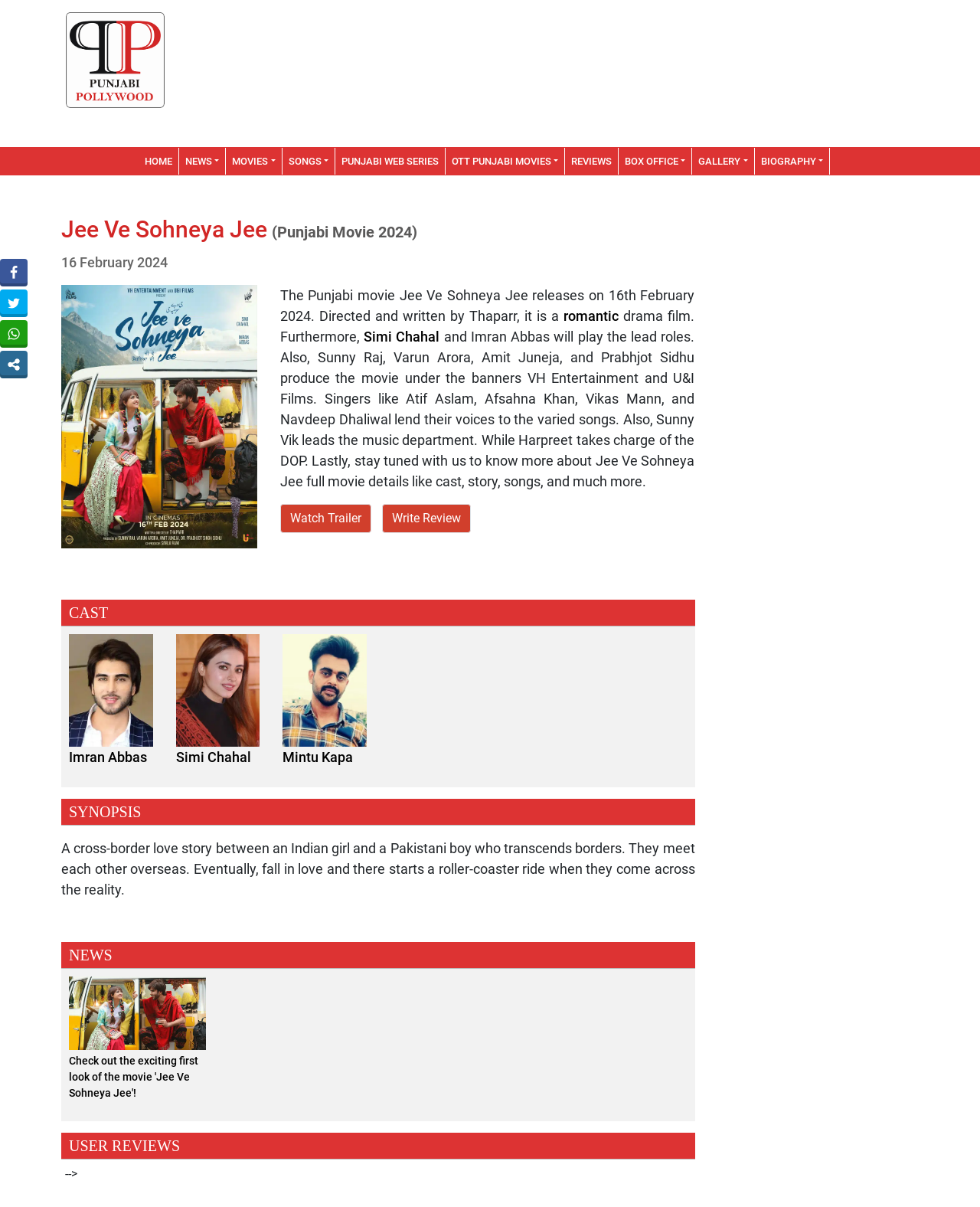Determine the bounding box coordinates of the area to click in order to meet this instruction: "Read the news about Jee Ve Sohneya Jee".

[0.062, 0.781, 0.709, 0.803]